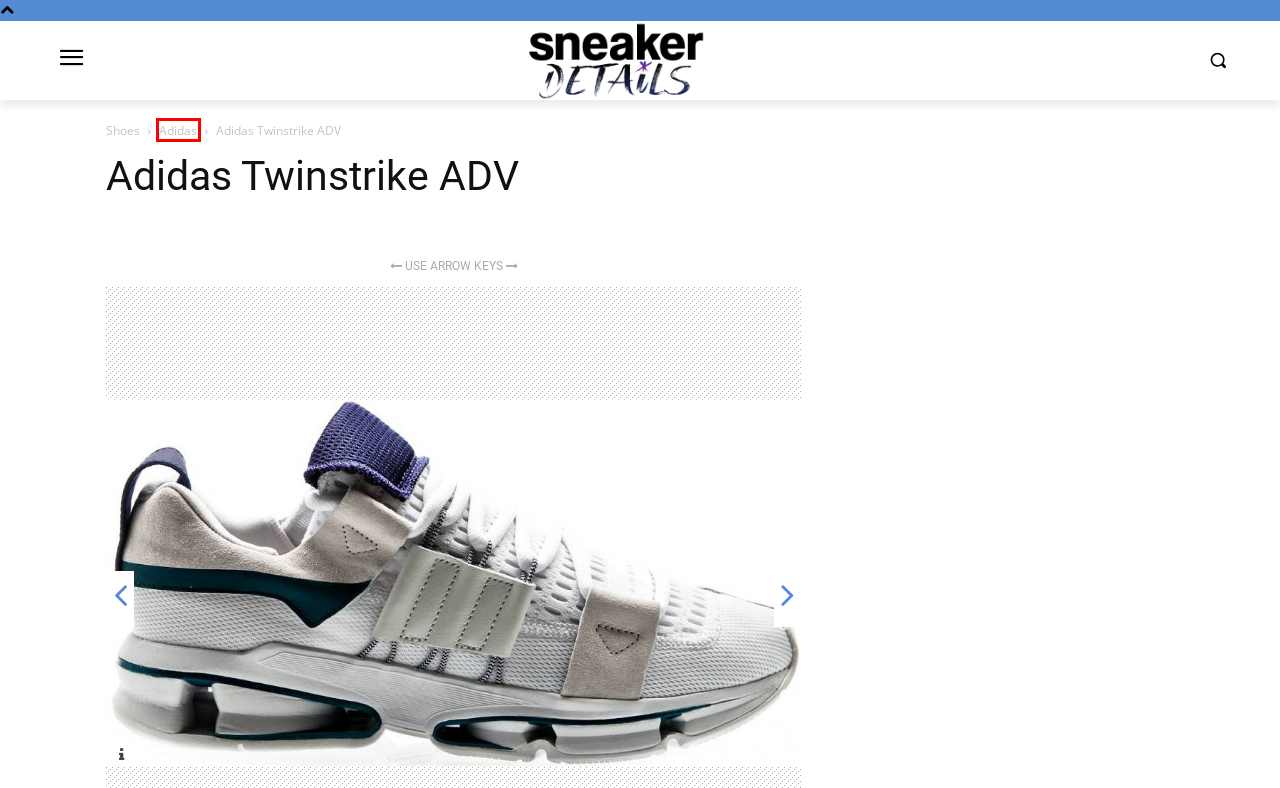Look at the screenshot of a webpage where a red bounding box surrounds a UI element. Your task is to select the best-matching webpage description for the new webpage after you click the element within the bounding box. The available options are:
A. Under Armour Sportswear Club Low - Leather – Shoes Reviews & Reasons To Buy
B. Privacy Policy | SneakerDetails
C. Casual: Shoes, Reviews & Release Dates | SneakerDetails
D. Adidas Originals: Reviews, Deals & Shoes Details | SneakerDetails
E. Lacoste LT Spirit 117 – Shoes Reviews & Reasons To Buy
F. Adidas: Shoes, Reviews & Release Dates | SneakerDetails
G. About | SneakerDetails
H. Lacoste Espere Chukka 317 1 – Shoes Reviews & Reasons To Buy

F